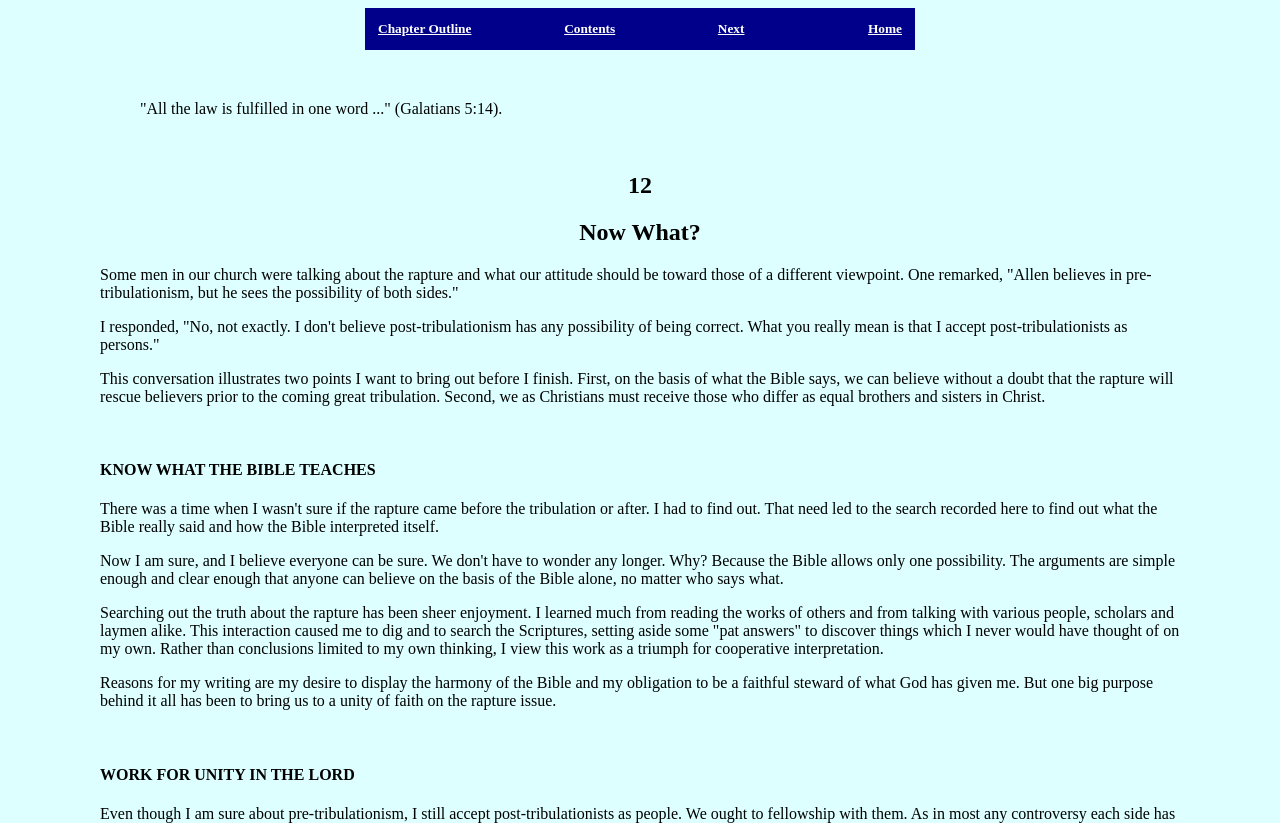What is the author's view on the rapture?
Based on the image, answer the question in a detailed manner.

The author states that they believe the Bible teaches that the rapture will rescue believers prior to the coming great tribulation, indicating that they hold a pre-tribulationist view.